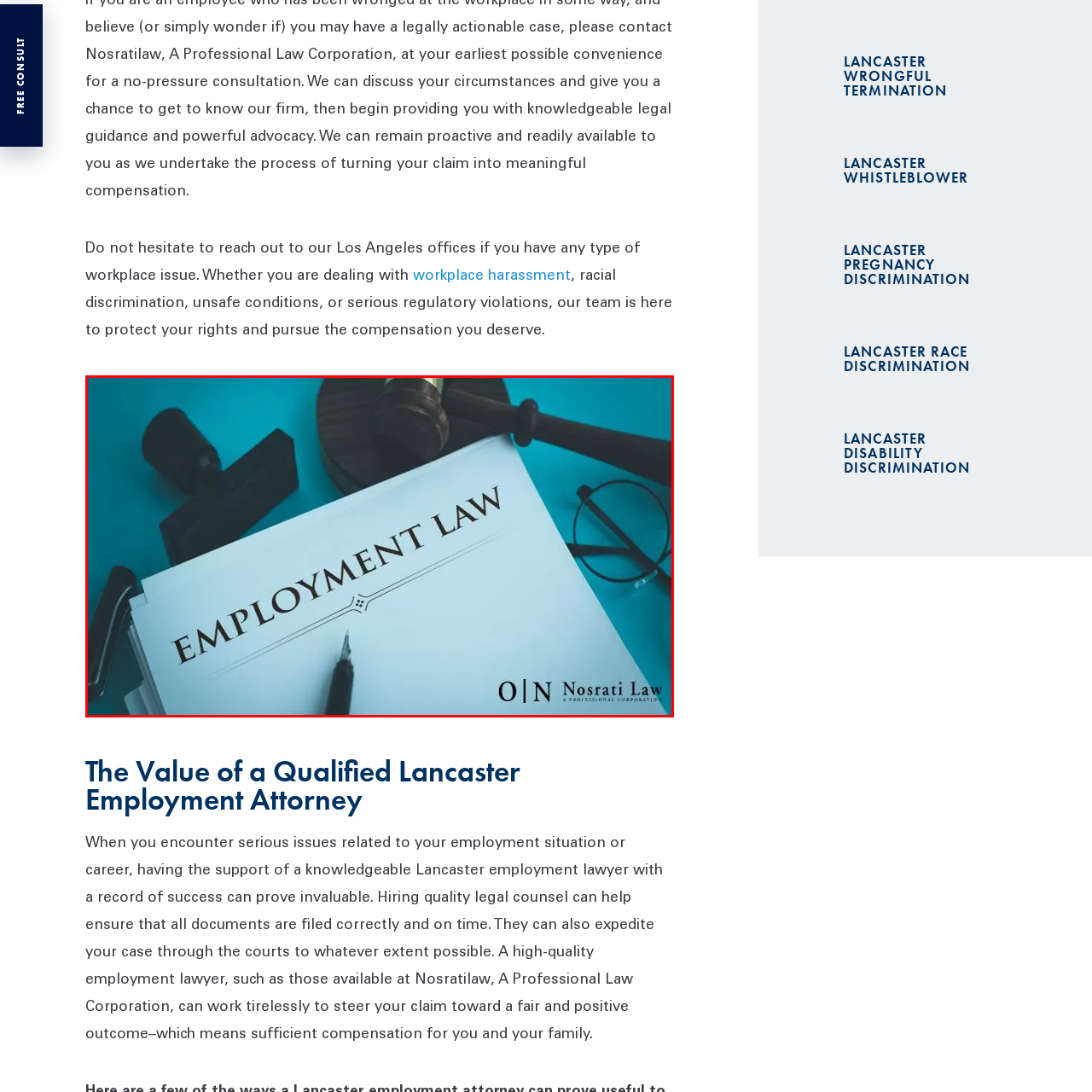Generate a comprehensive caption for the image that is marked by the red border.

The image features a professional workspace focused on employment law, highlighted by a neatly arranged document with the title "EMPLOYMENT LAW" prominently displayed at the top. A sophisticated pen is poised for writing, suggesting legal preparations are underway. In the background, a gavel sits atop a wooden block, symbolizing justice and the legal system. The workspace is complemented by a set of spectacles and a black stamp, further emphasizing the serious and attentive nature of legal practice. The branding of "Nosrati Law" is visible in the corner, representing a professional law corporation dedicated to advocating for individual rights in employment-related matters. This setting conveys an atmosphere of professionalism and commitment to justice for workplace issues, such as harassment and discrimination.